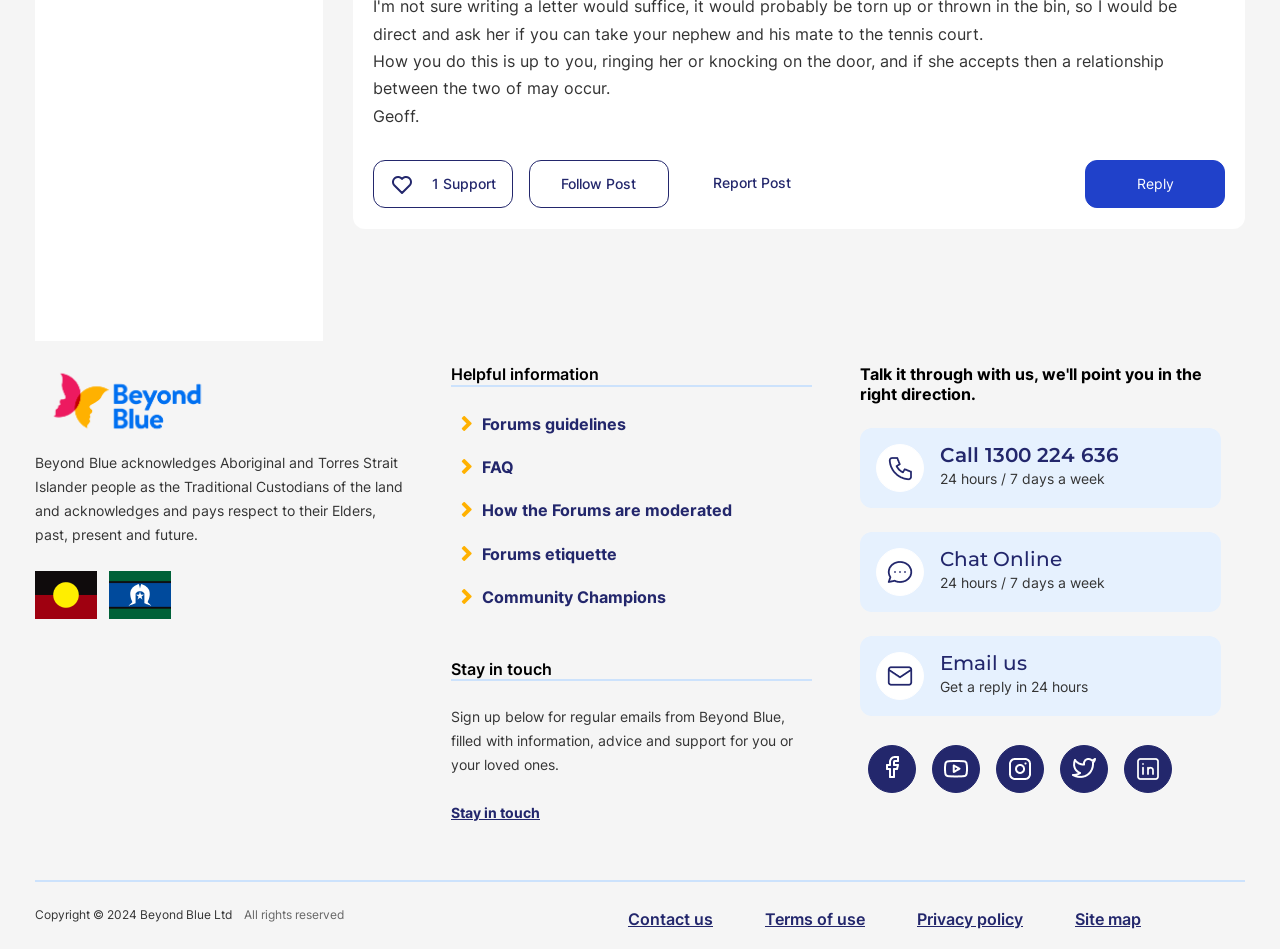Give a succinct answer to this question in a single word or phrase: 
What is the organization's name?

Beyond Blue